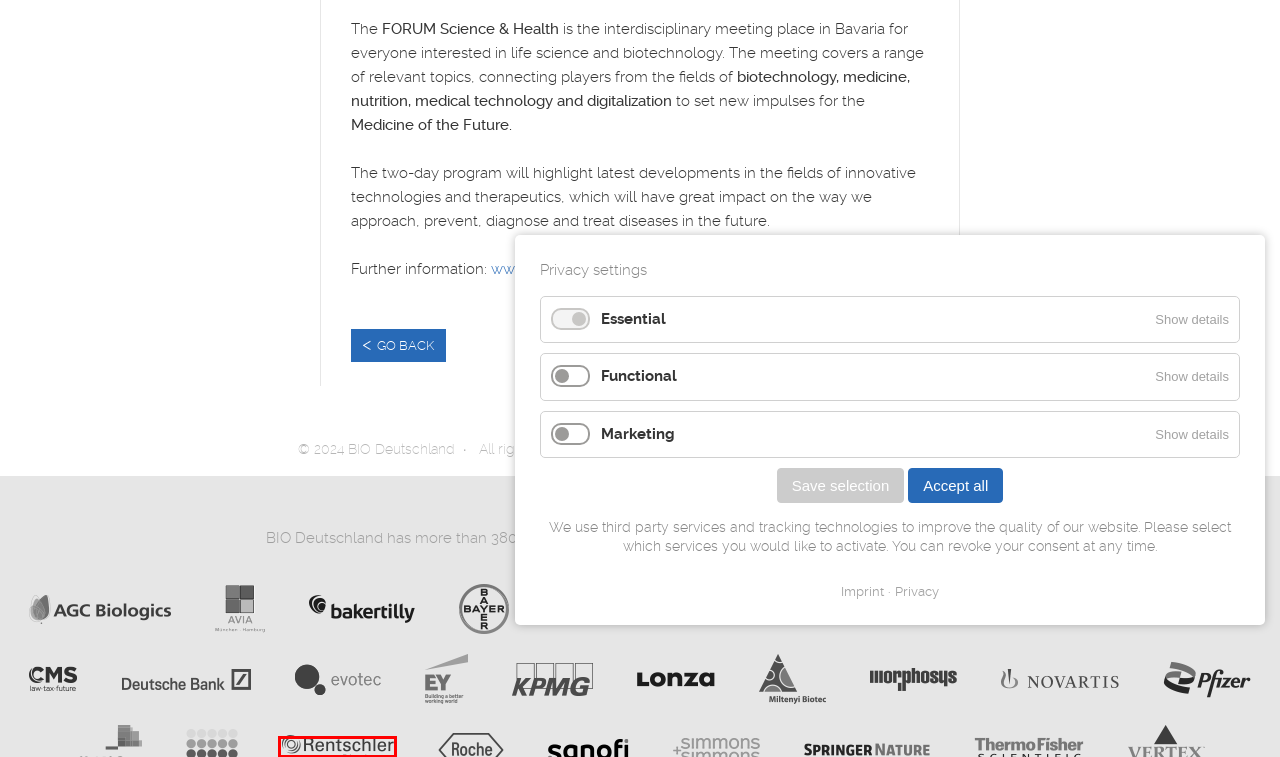You are given a webpage screenshot where a red bounding box highlights an element. Determine the most fitting webpage description for the new page that loads after clicking the element within the red bounding box. Here are the candidates:
A. Lonza, Enabling a Healthier World
B. The Nucleic Acid Company - BioSpring
C. Imprint - BIO Deutschland
D. Simmons & Simmons
E. Rentschler Biopharma
F. Past: on-site FORUM 2022 - FORUM Science & Health
G. Member list - BIO Deutschland
H. Privacy - BIO Deutschland

E